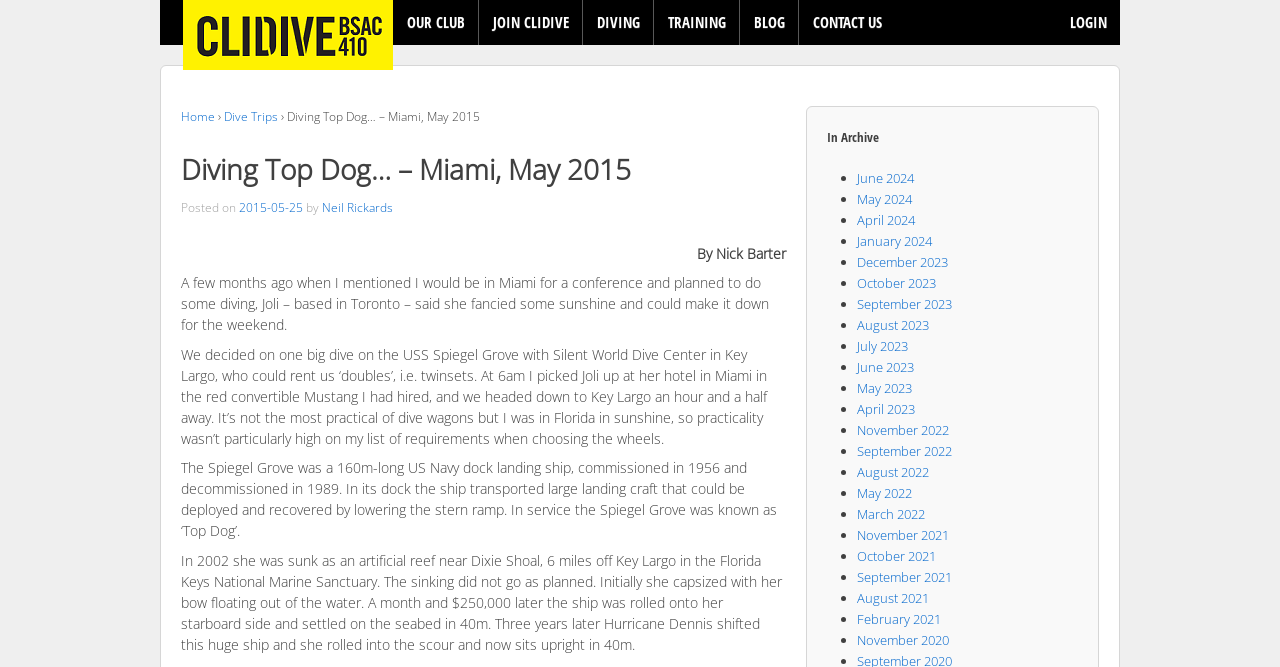Pinpoint the bounding box coordinates of the area that should be clicked to complete the following instruction: "Click on HOME". The coordinates must be given as four float numbers between 0 and 1, i.e., [left, top, right, bottom].

None